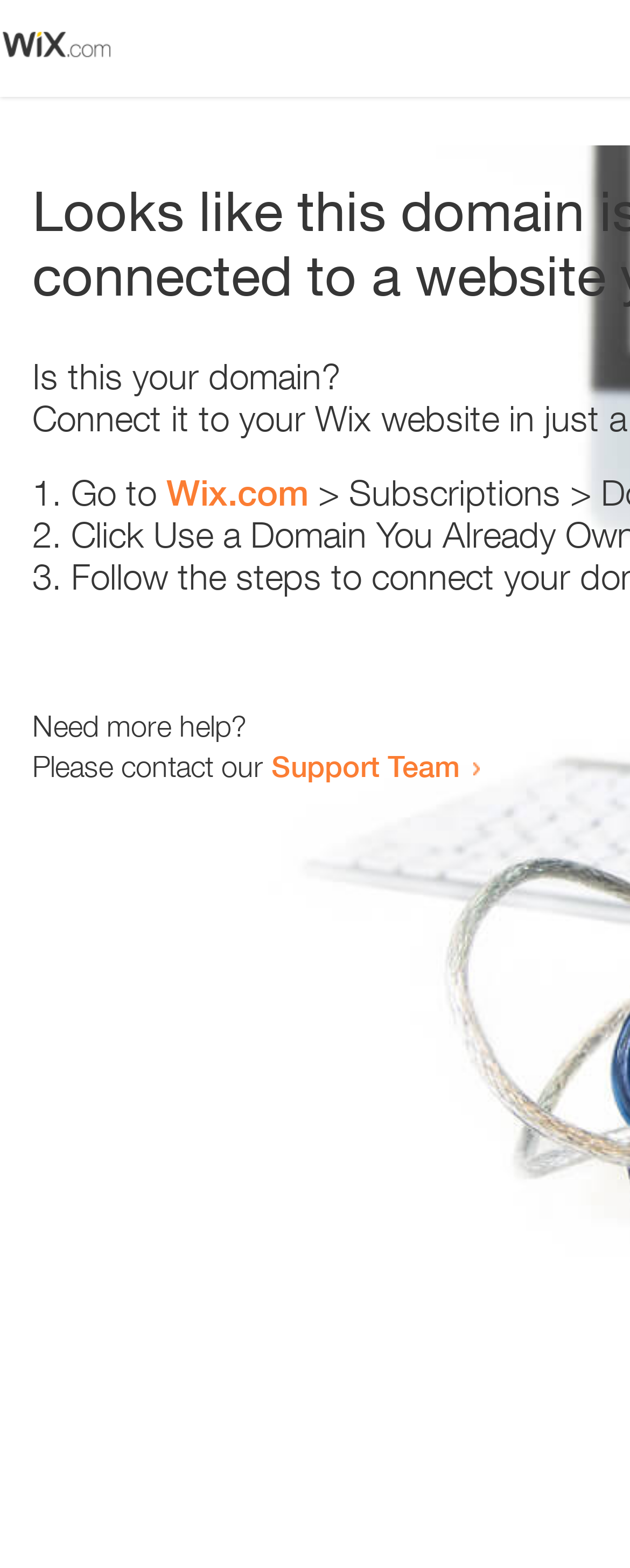Identify the main title of the webpage and generate its text content.

Looks like this domain isn't
connected to a website yet